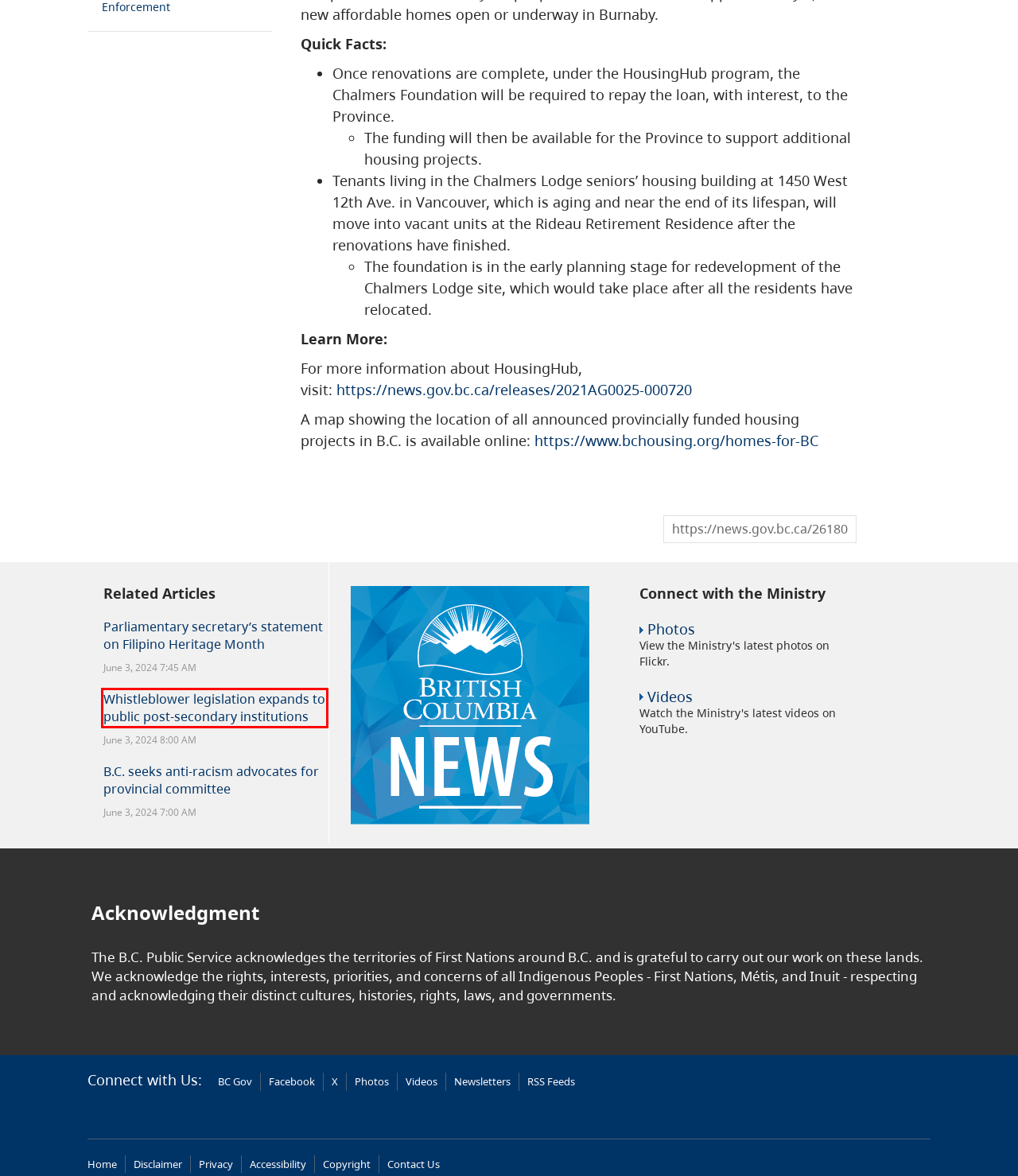You are provided with a screenshot of a webpage containing a red rectangle bounding box. Identify the webpage description that best matches the new webpage after the element in the bounding box is clicked. Here are the potential descriptions:
A. Whistleblower legislation expands to public post-secondary institutions | BC Gov News
B. BC Gov News
C. Copyright - Province of British Columbia
D. $2 billion to support thousands of new homes for middle-income families | BC Gov News
E. Parliamentary secretary’s statement on Filipino Heritage Month | BC Gov News
F. Homes for BC - Map of Building Projects Across BC | BC Housing
G. B.C. seeks anti-racism advocates for provincial committee | BC Gov News
H. Accessible government - Province of British Columbia

A